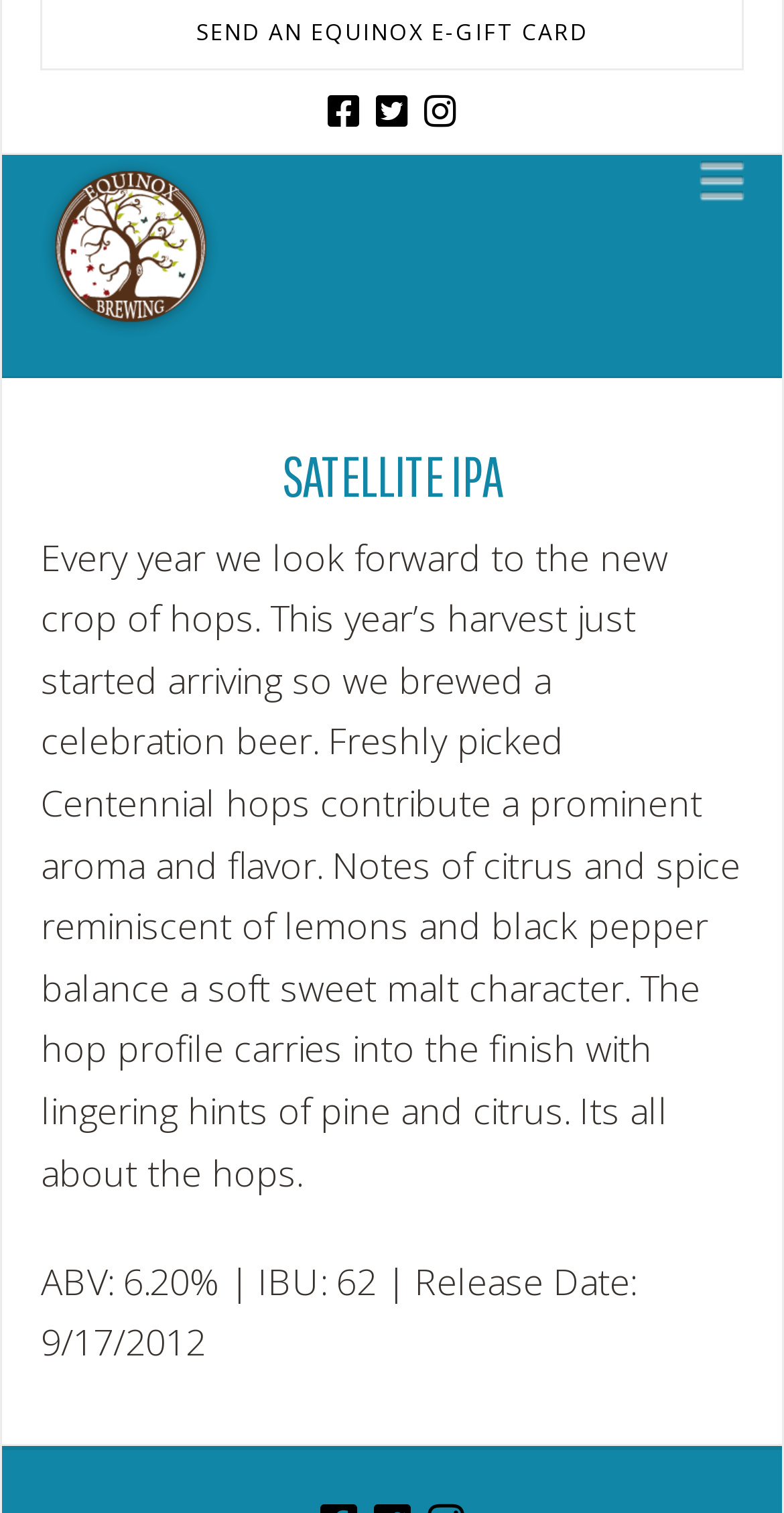Offer a meticulous caption that includes all visible features of the webpage.

The webpage is about Satellite IPA, a beer from Equinox Brewing. At the top, there are several links, including "SEND AN EQUINOX E-GIFT CARD" and social media links to Facebook, Twitter, and Instagram. Next to these links, there is an image of the Equinox Brewing logo. On the right side of the top section, there is a navigation button.

Below the top section, the main content of the page is divided into an article section. This section has a header with the title "SATELLITE IPA" in large font. Below the title, there is a paragraph describing the beer, mentioning its aroma, flavor, and characteristics, including notes of citrus, spice, and pine. 

Underneath the descriptive paragraph, there is a section with details about the beer, including its ABV, IBU, and release date. The overall layout of the page is clean, with a clear focus on the beer's description and details.